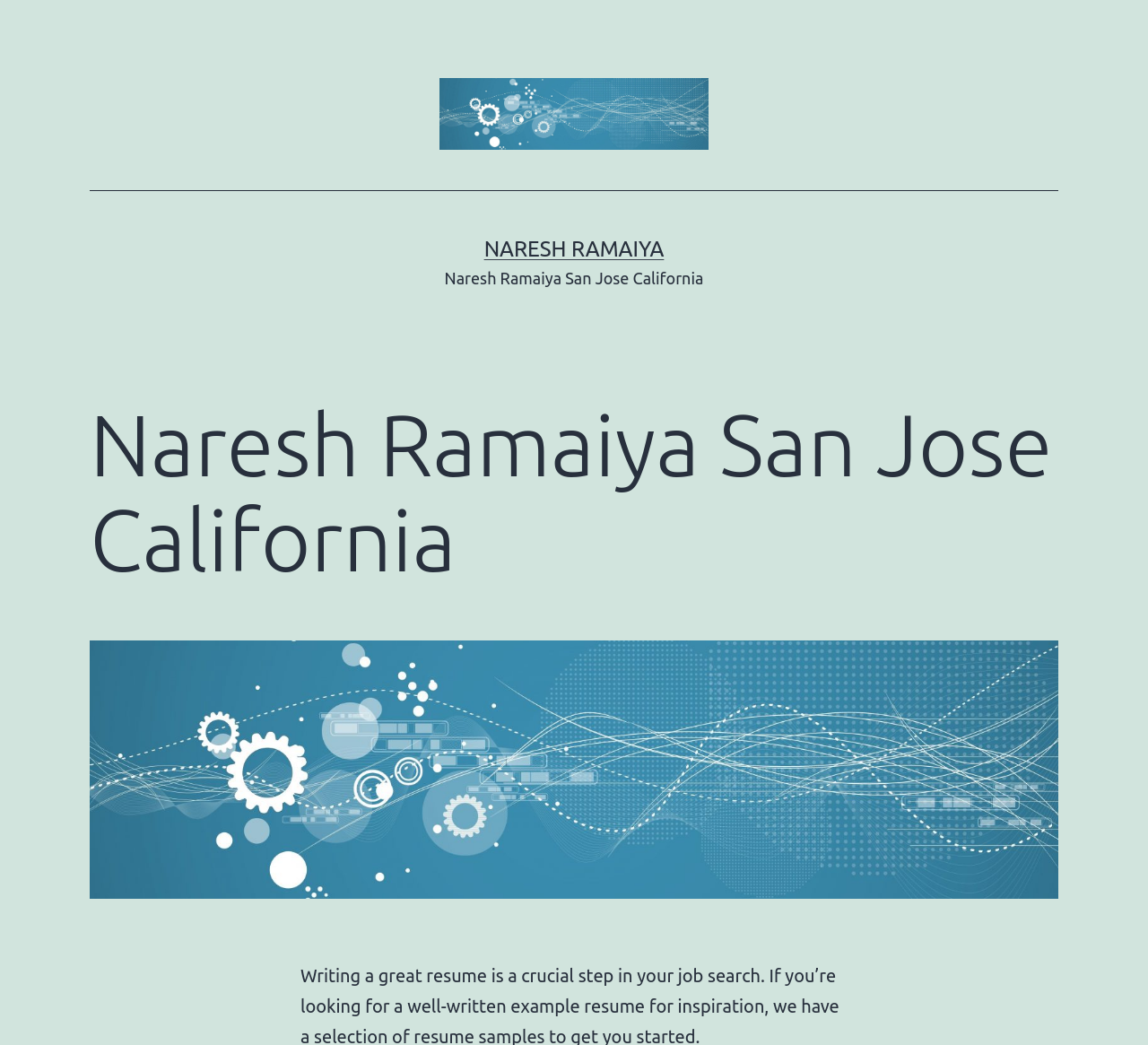What is the relationship between the header element and the figure element?
Using the information from the image, give a concise answer in one word or a short phrase.

The figure element is inside the header element